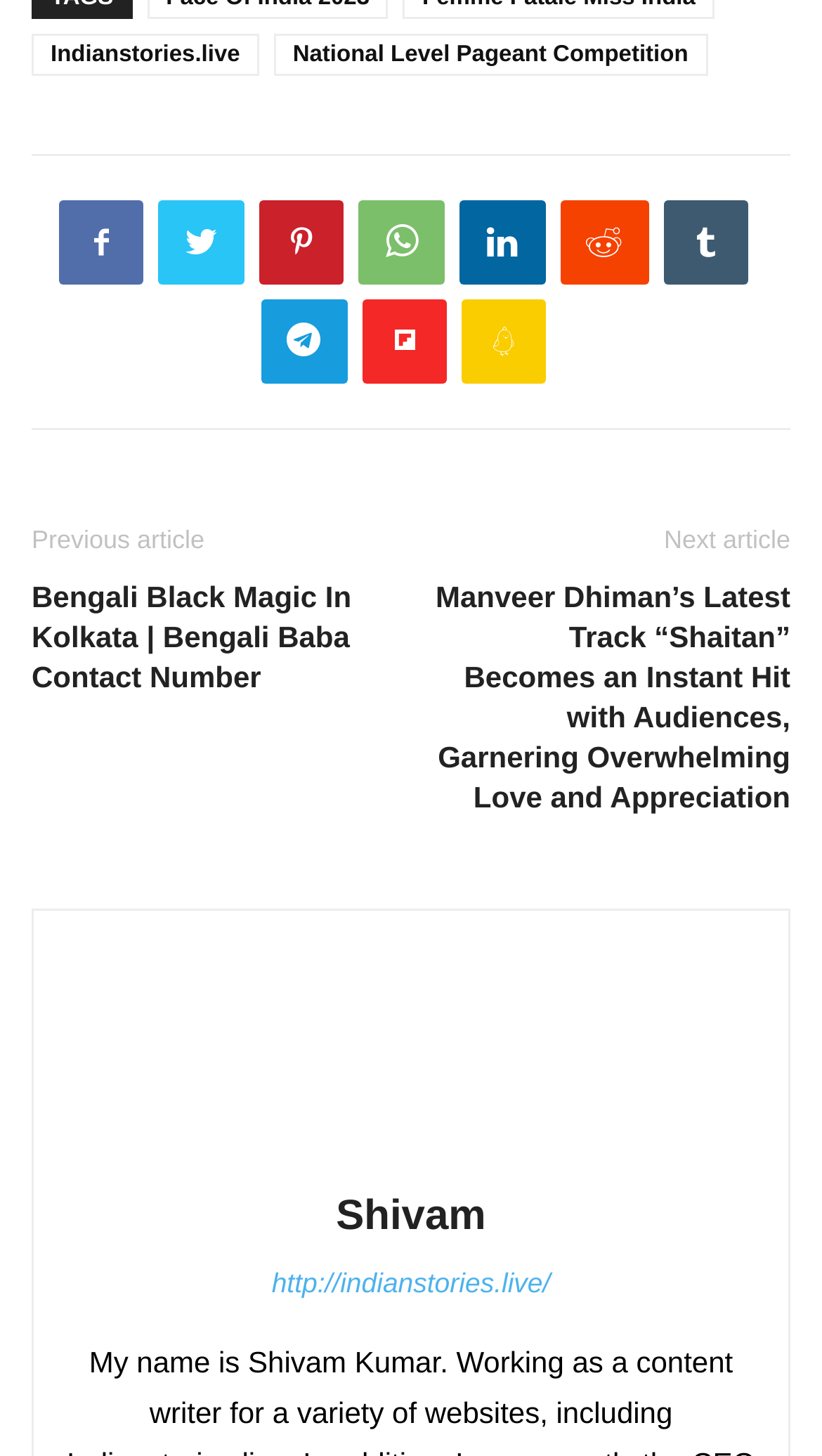Provide the bounding box coordinates of the area you need to click to execute the following instruction: "view author photo".

[0.372, 0.783, 0.628, 0.807]